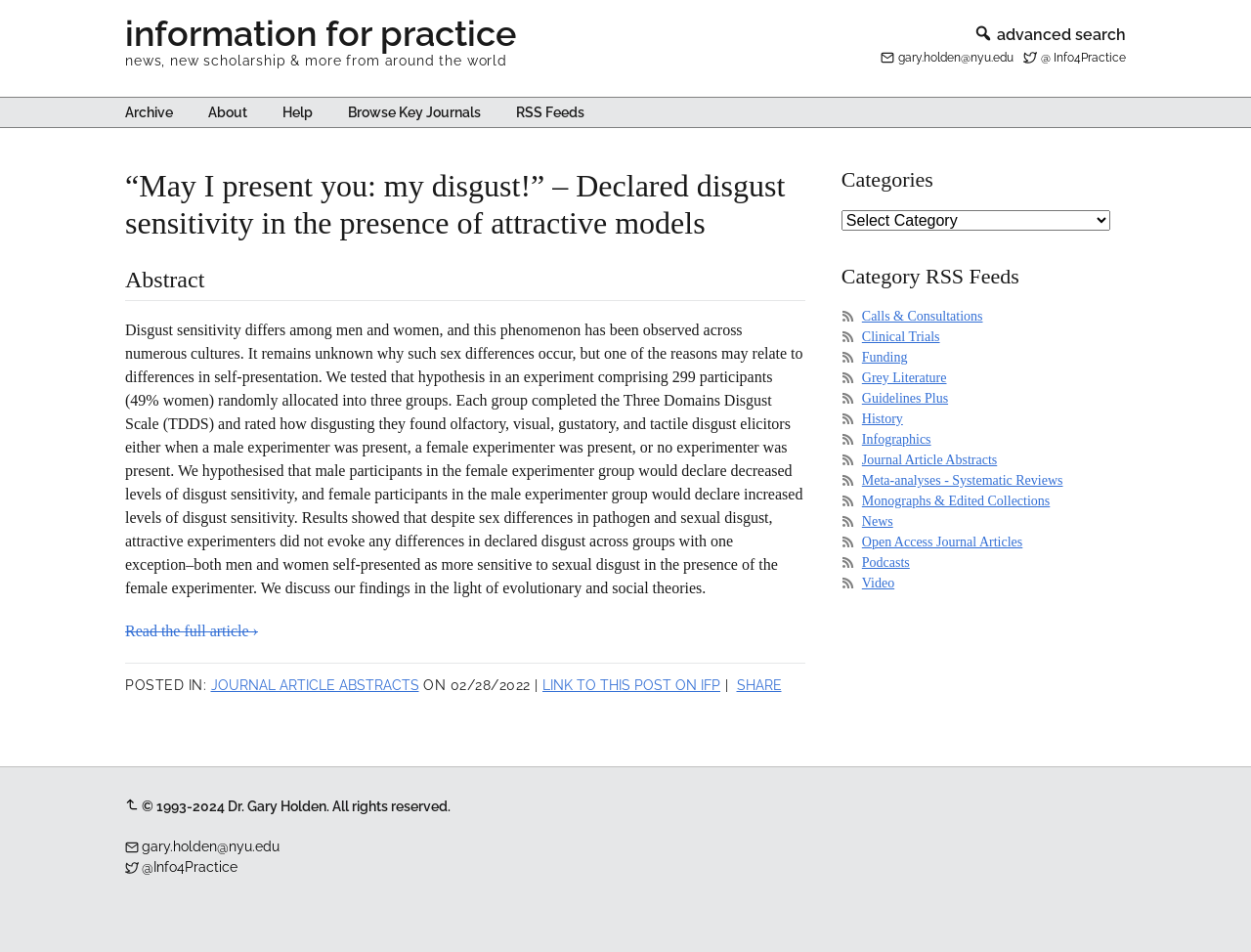Select the bounding box coordinates of the element I need to click to carry out the following instruction: "Go to Home page".

None